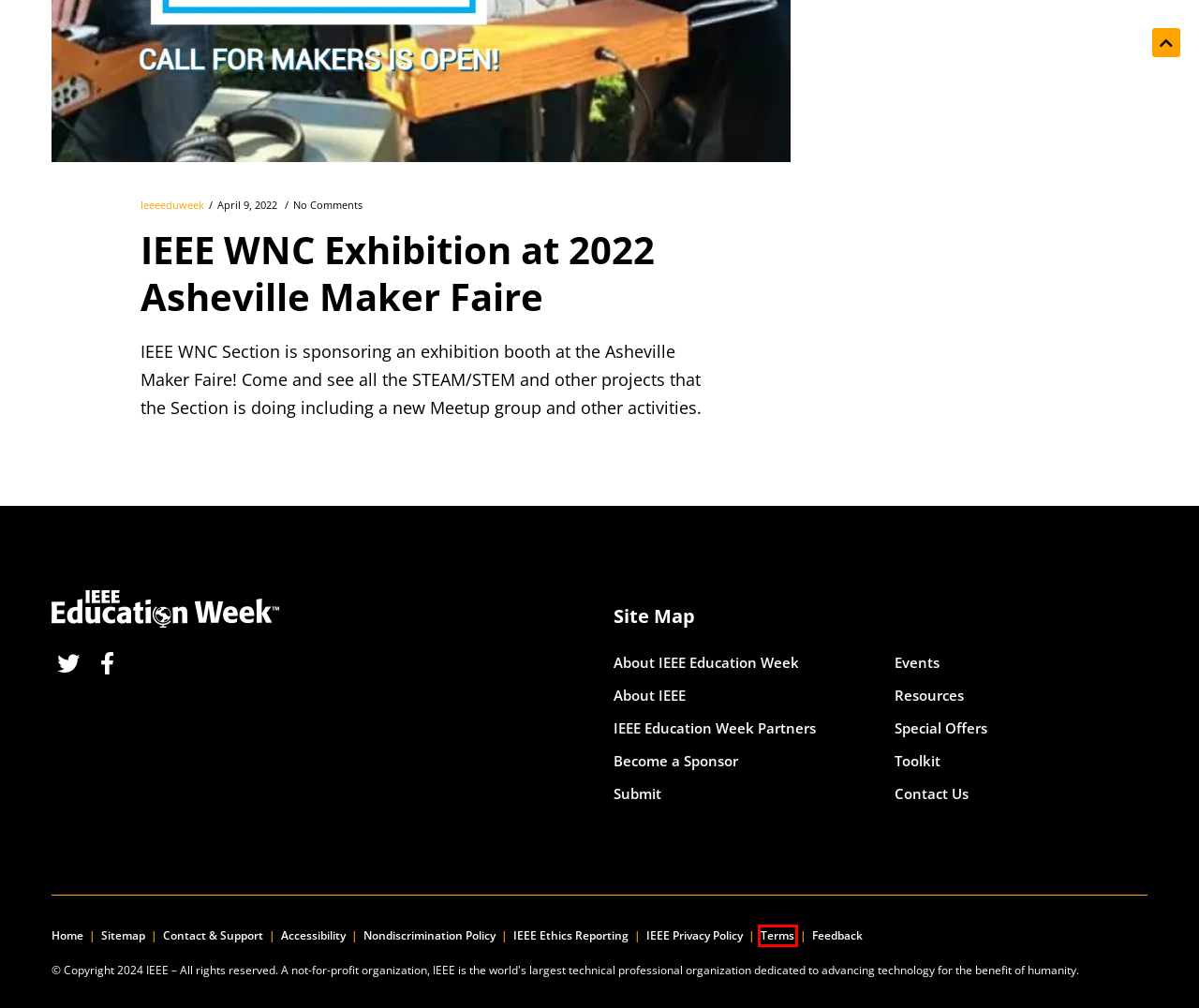Examine the screenshot of a webpage with a red bounding box around a UI element. Select the most accurate webpage description that corresponds to the new page after clicking the highlighted element. Here are the choices:
A. About IEEE - IEEE Education Week
B. IEEE - IEEE.org Website Feedback Form
C. IEEE - Terms & Disclosures for Use of IEEE Websites
D. Become a Sponsor - IEEE Education Week
E. IEEE - IEEE Contact & Support
F. IEEE - Accessibility Statement
G. Submit - IEEE Education Week
H. IEEE - Nondiscrimination Policy

C